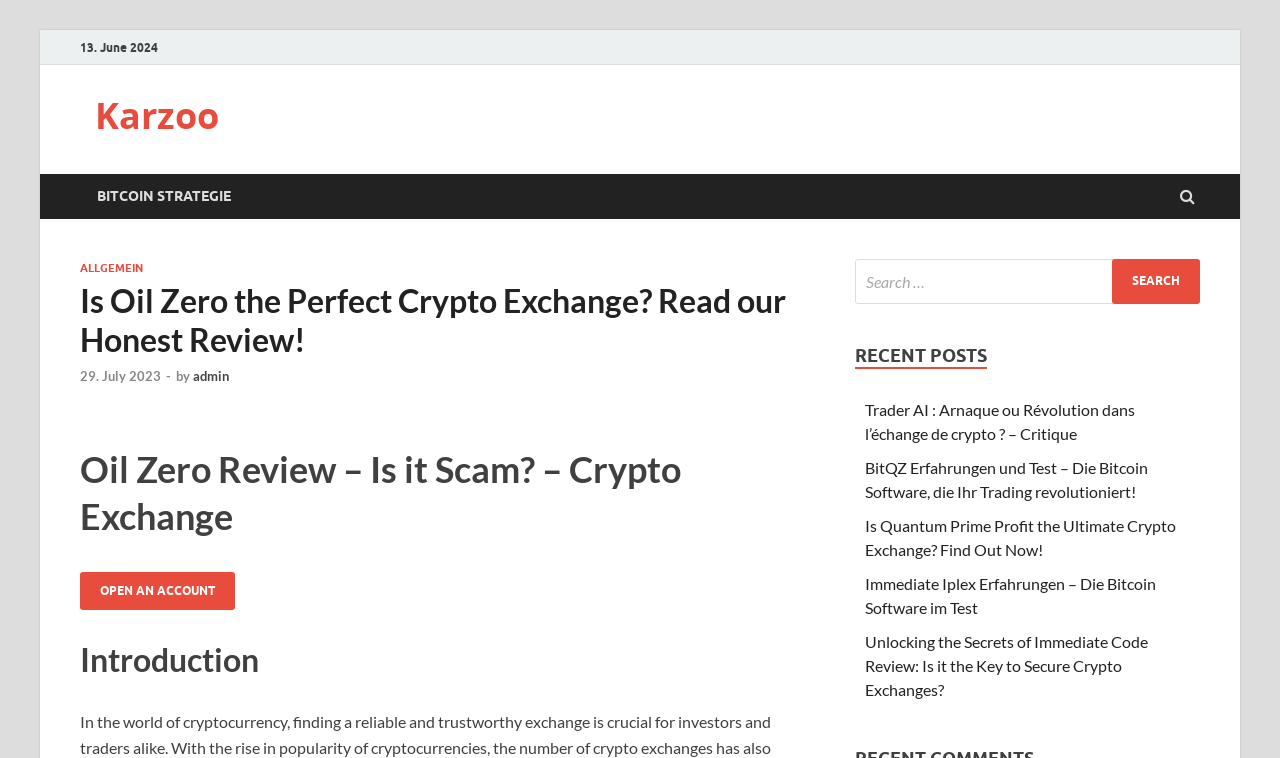What is the name of the author of the review?
Please answer the question with a single word or phrase, referencing the image.

admin